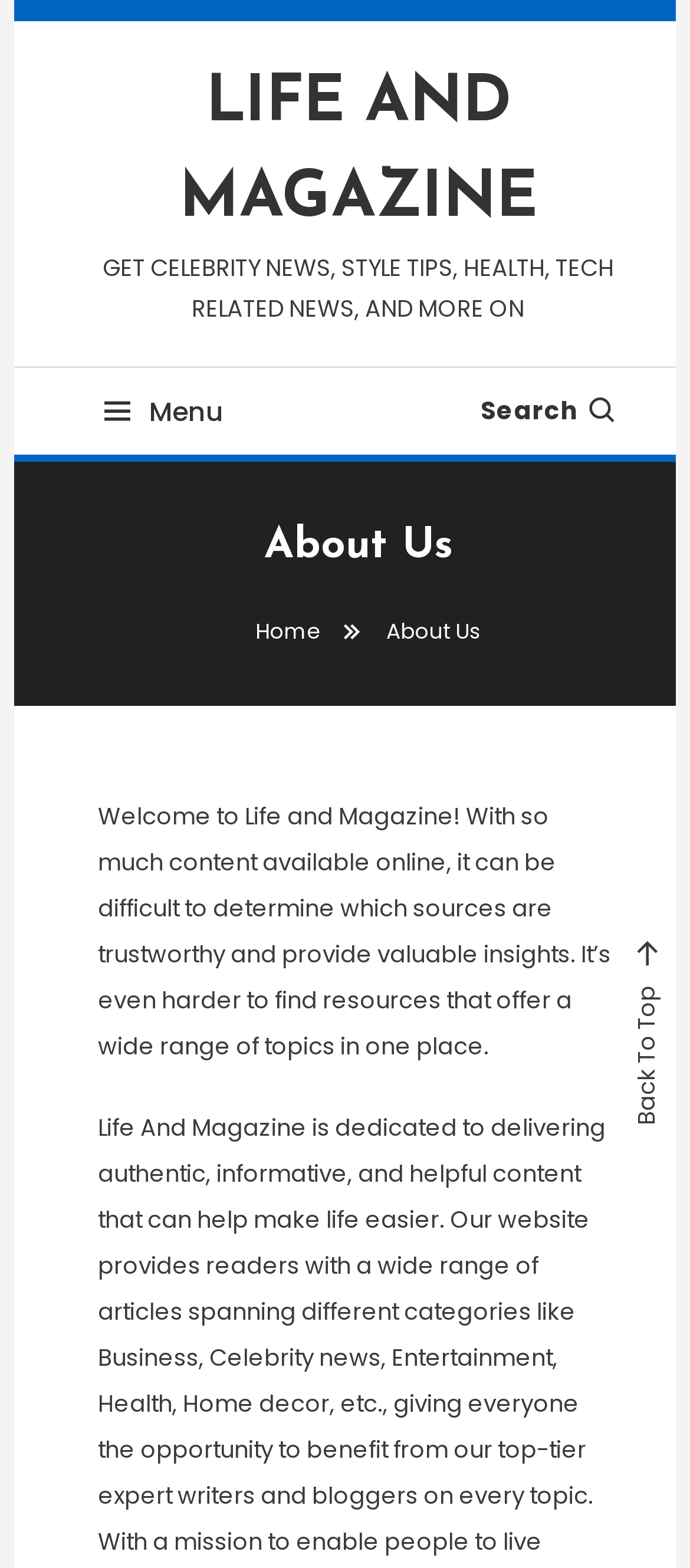Using the image as a reference, answer the following question in as much detail as possible:
What type of content does the magazine provide?

The type of content provided by the magazine can be found in the subtitle of the webpage, which says 'GET CELEBRITY NEWS, STYLE TIPS, HEALTH, TECH RELATED NEWS, AND MORE ON'.